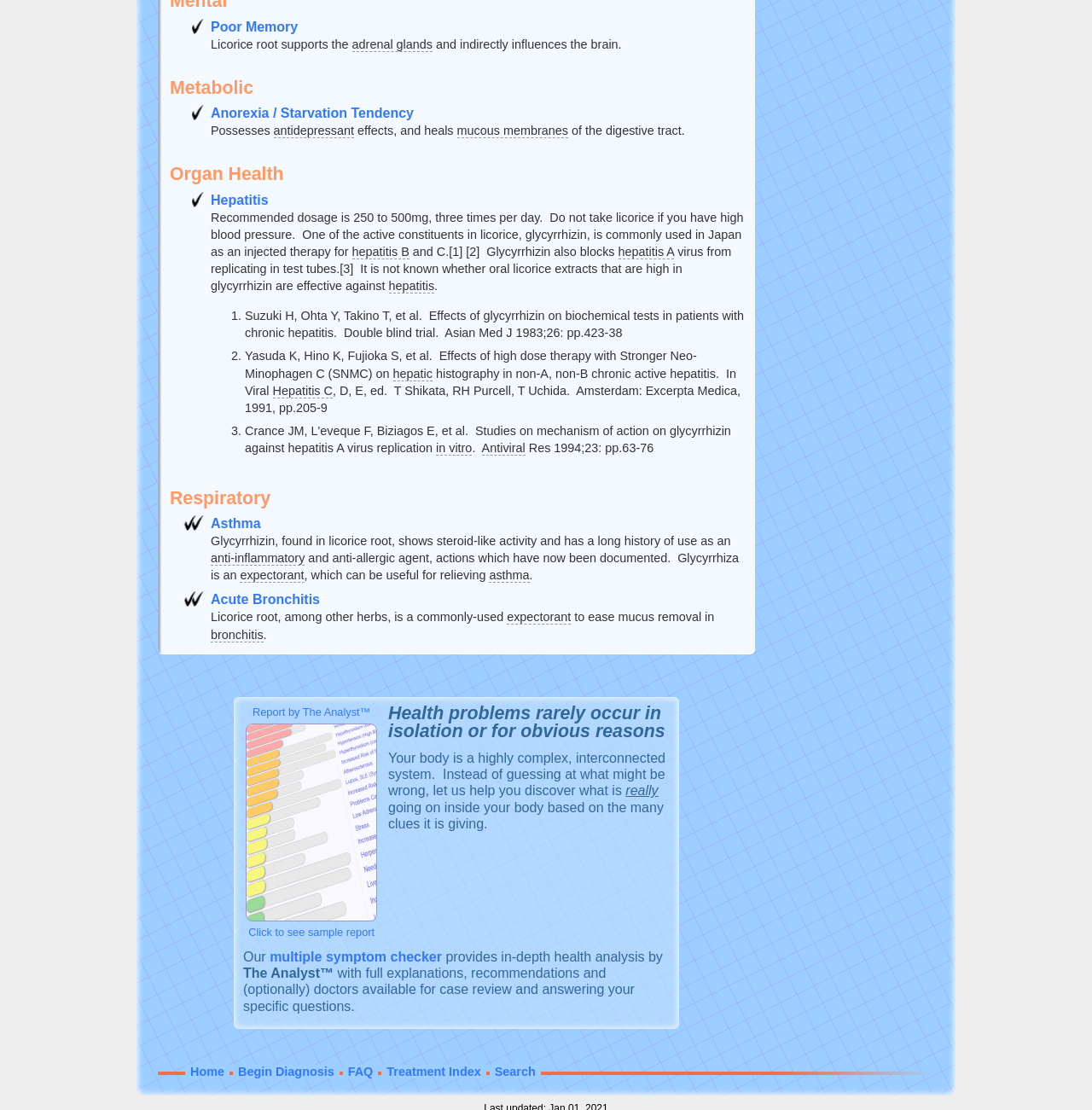Find the bounding box coordinates of the element's region that should be clicked in order to follow the given instruction: "Start a diagnosis". The coordinates should consist of four float numbers between 0 and 1, i.e., [left, top, right, bottom].

[0.218, 0.959, 0.306, 0.971]